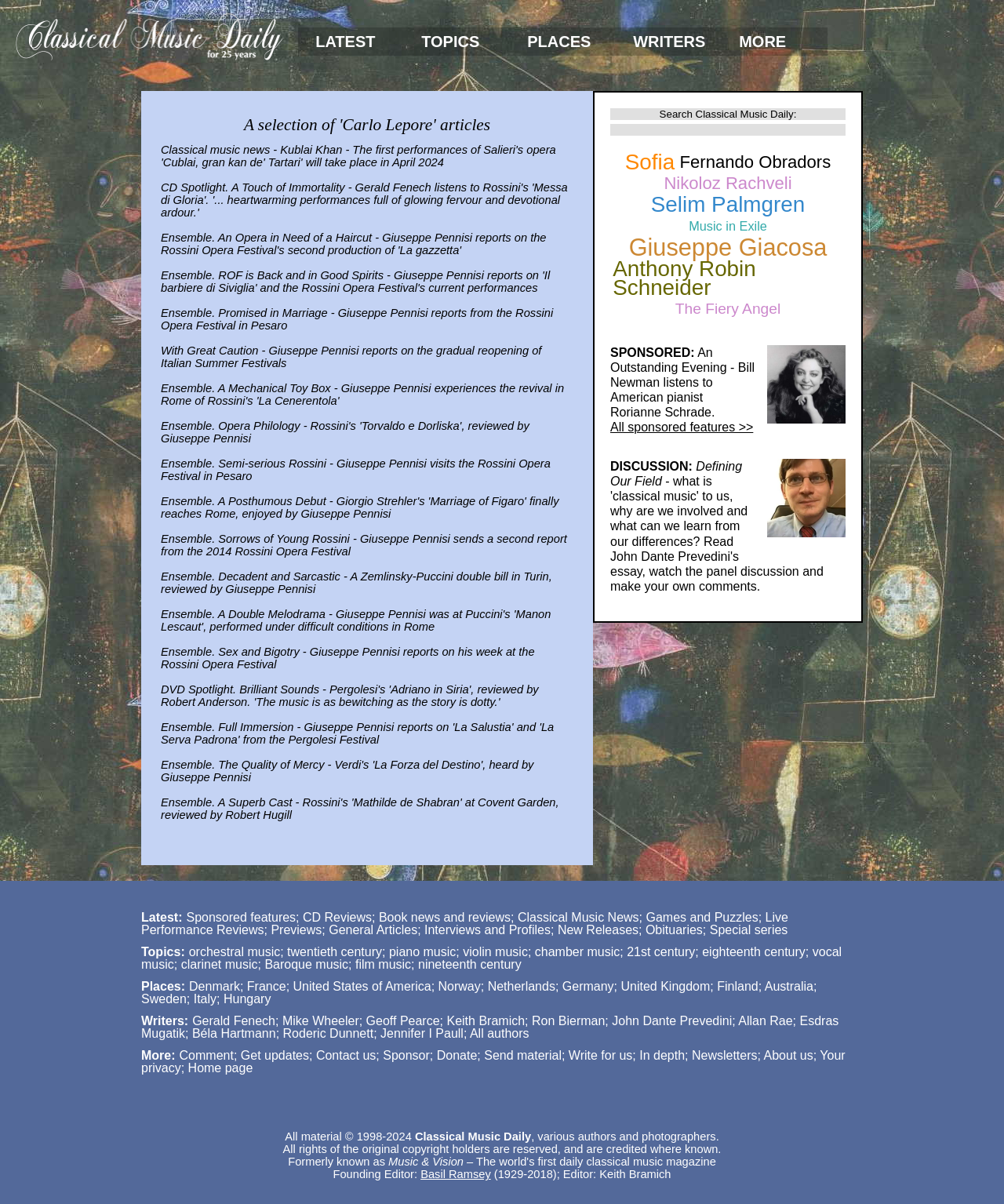Analyze and describe the webpage in a detailed narrative.

The webpage is dedicated to Carlo Lepore and Classical Music Daily. At the top, there is an image with the title "Classical Music Daily" and a navigation menu with links to "LATEST", "TOPICS", "PLACES", "WRITERS", and "MORE". Below the navigation menu, there is a search bar with a button labeled "Search Classical Music Daily:".

The main content of the webpage is divided into two sections. On the left side, there are links to various articles and news stories related to classical music, with titles such as "Kublai Khan - The first performances of Salieri's opera 'Cublai, gran kan de' Tartari' will take place in April 2024" and "Ensemble. A Mechanical Toy Box - Giuseppe Pennisi experiences the revival in Rome of Rossini's 'La Cenerentola'". These links are organized in a vertical list, with the most recent articles at the top.

On the right side, there are several links to sponsored features, including "SPONSORED: An Outstanding Evening - Bill Newman listens to American pianist Rorianne Schrade" and "DISCUSSION: Defining Our Field - what is 'classical music' to us, why are we involved and what can we learn from our differences?". There are also two images, one of Rorianne Schrade and another of John Dante Prevedini leading a discussion.

At the bottom of the webpage, there is a section with links to "Latest", "Topics", "Places", "Writers", and "More", which appears to be a duplicate of the navigation menu at the top. Below this section, there is a copyright notice and a statement about the original copyright holders, followed by a note about the website's former name, "Music & Vision", and its founding editor, Basil Ramsey, and current editor, Keith Bramich.